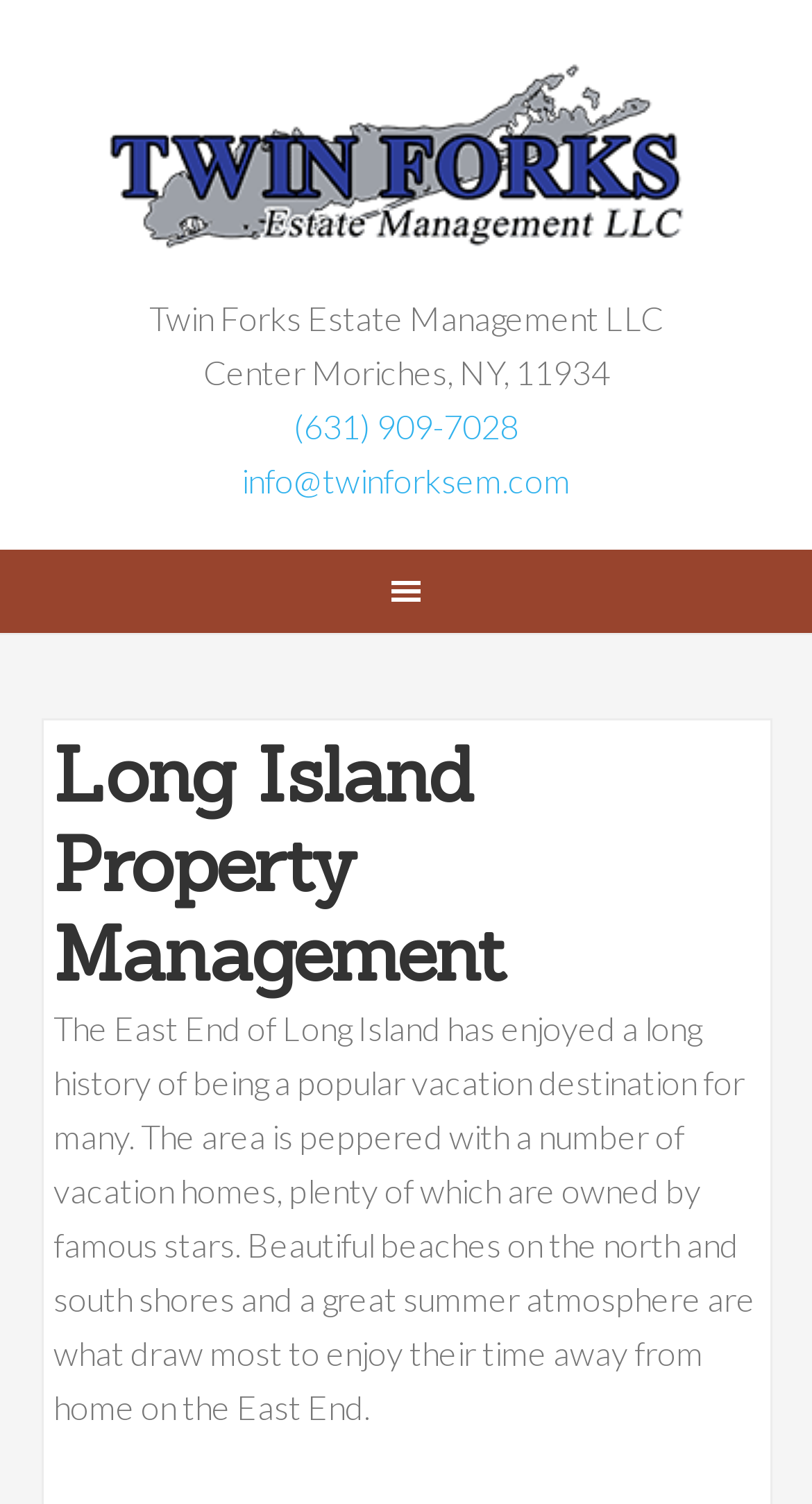Bounding box coordinates are specified in the format (top-left x, top-left y, bottom-right x, bottom-right y). All values are floating point numbers bounded between 0 and 1. Please provide the bounding box coordinate of the region this sentence describes: info@twinforksem.com

[0.297, 0.306, 0.703, 0.332]